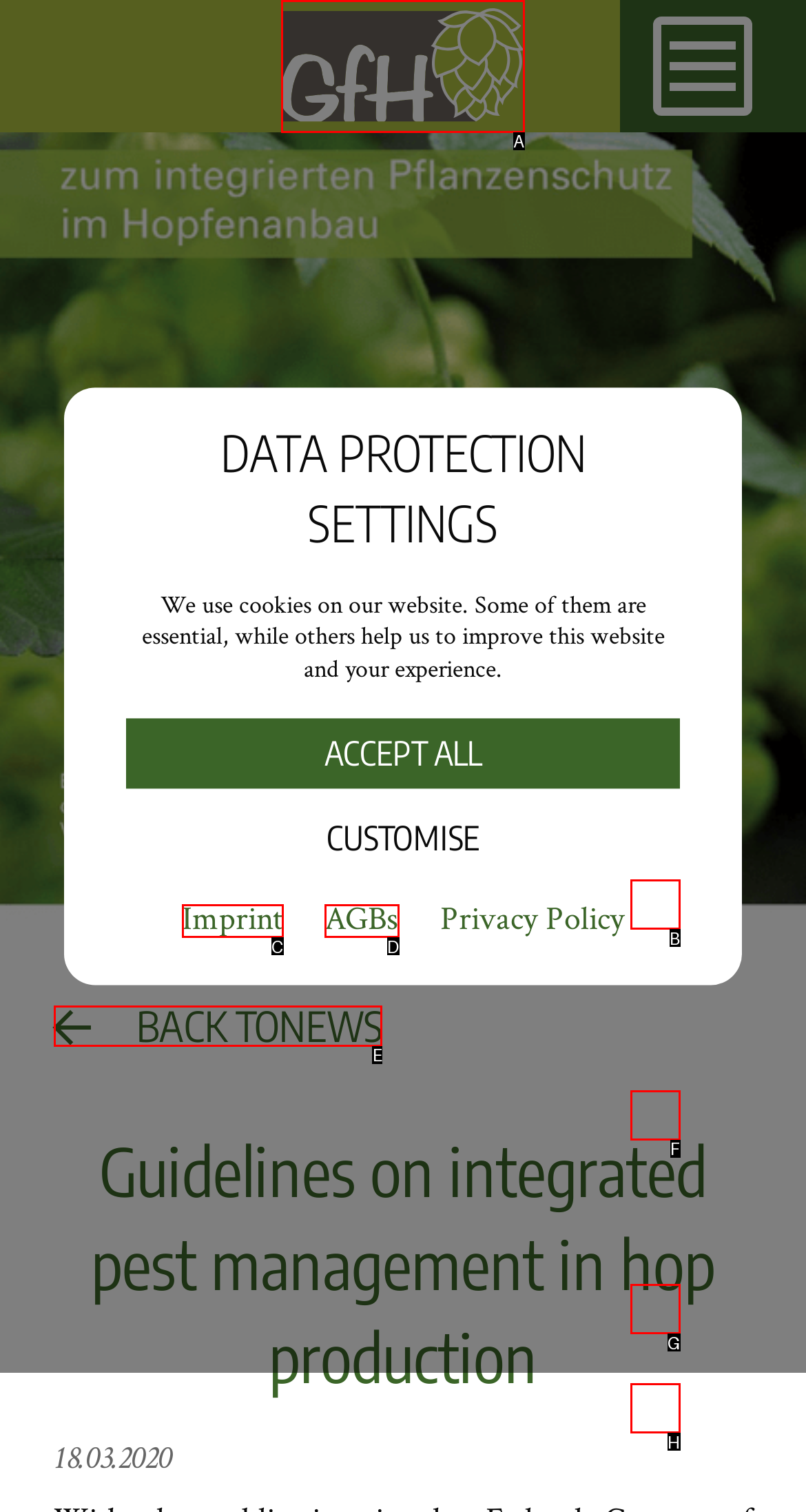Determine which HTML element to click on in order to complete the action: Rate this article as helpful.
Reply with the letter of the selected option.

None